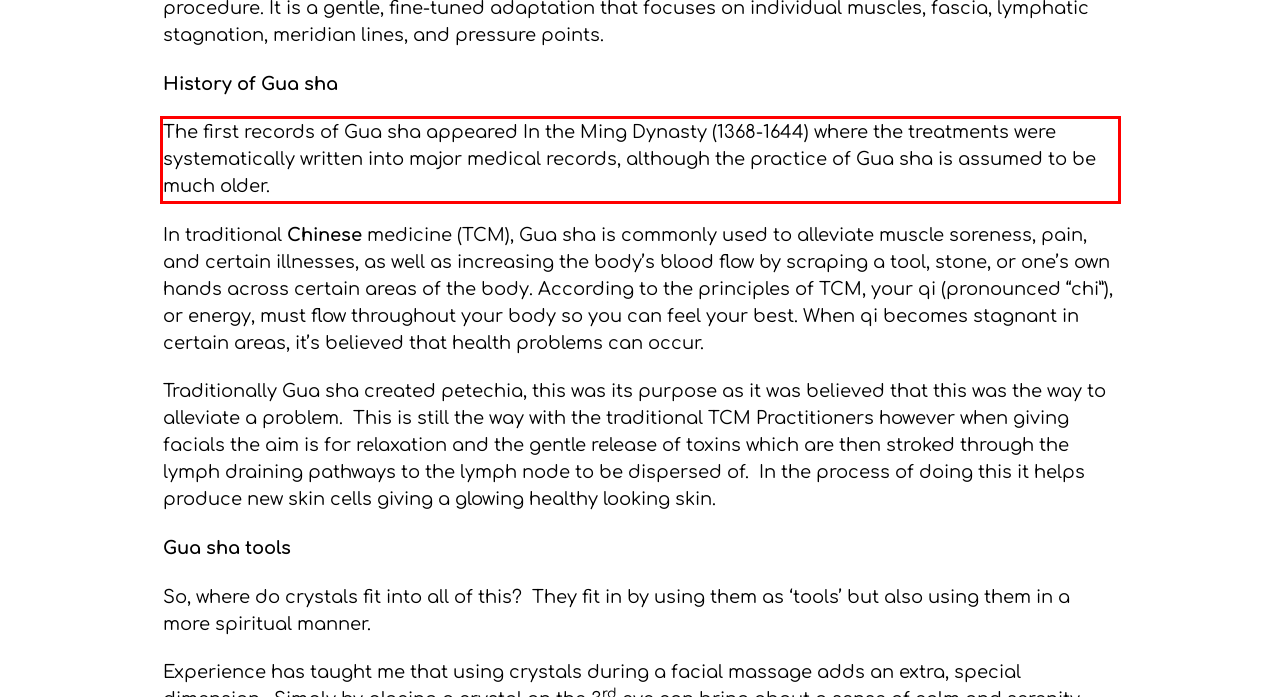You are presented with a webpage screenshot featuring a red bounding box. Perform OCR on the text inside the red bounding box and extract the content.

The first records of Gua sha appeared In the Ming Dynasty (1368-1644) where the treatments were systematically written into major medical records, although the practice of Gua sha is assumed to be much older.